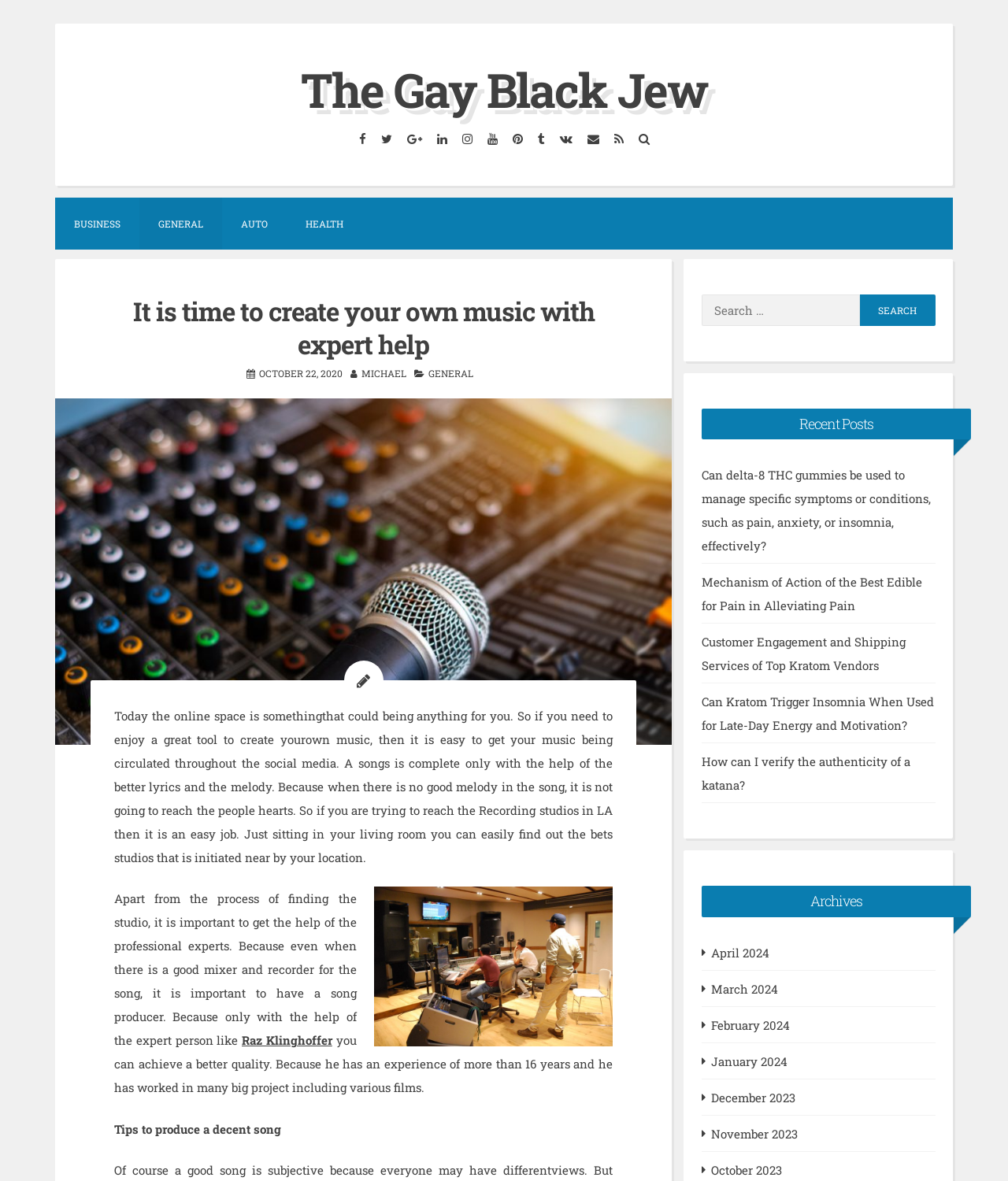Show the bounding box coordinates of the element that should be clicked to complete the task: "Visit the homepage".

[0.298, 0.049, 0.702, 0.102]